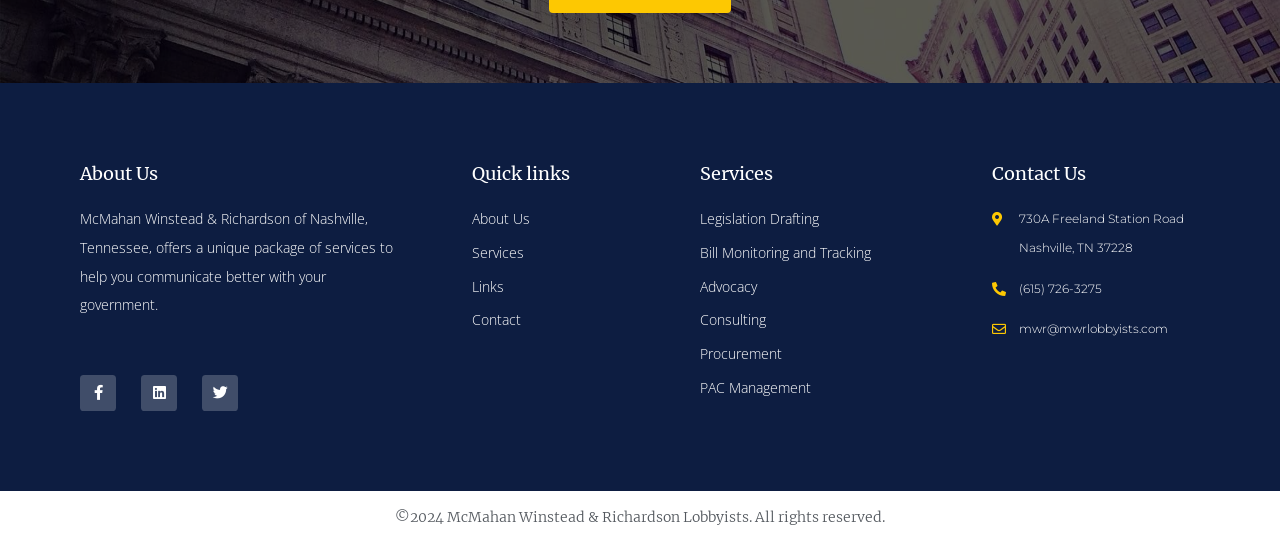Please identify the bounding box coordinates of the region to click in order to complete the task: "View Contact Us page". The coordinates must be four float numbers between 0 and 1, specified as [left, top, right, bottom].

[0.775, 0.301, 0.937, 0.341]